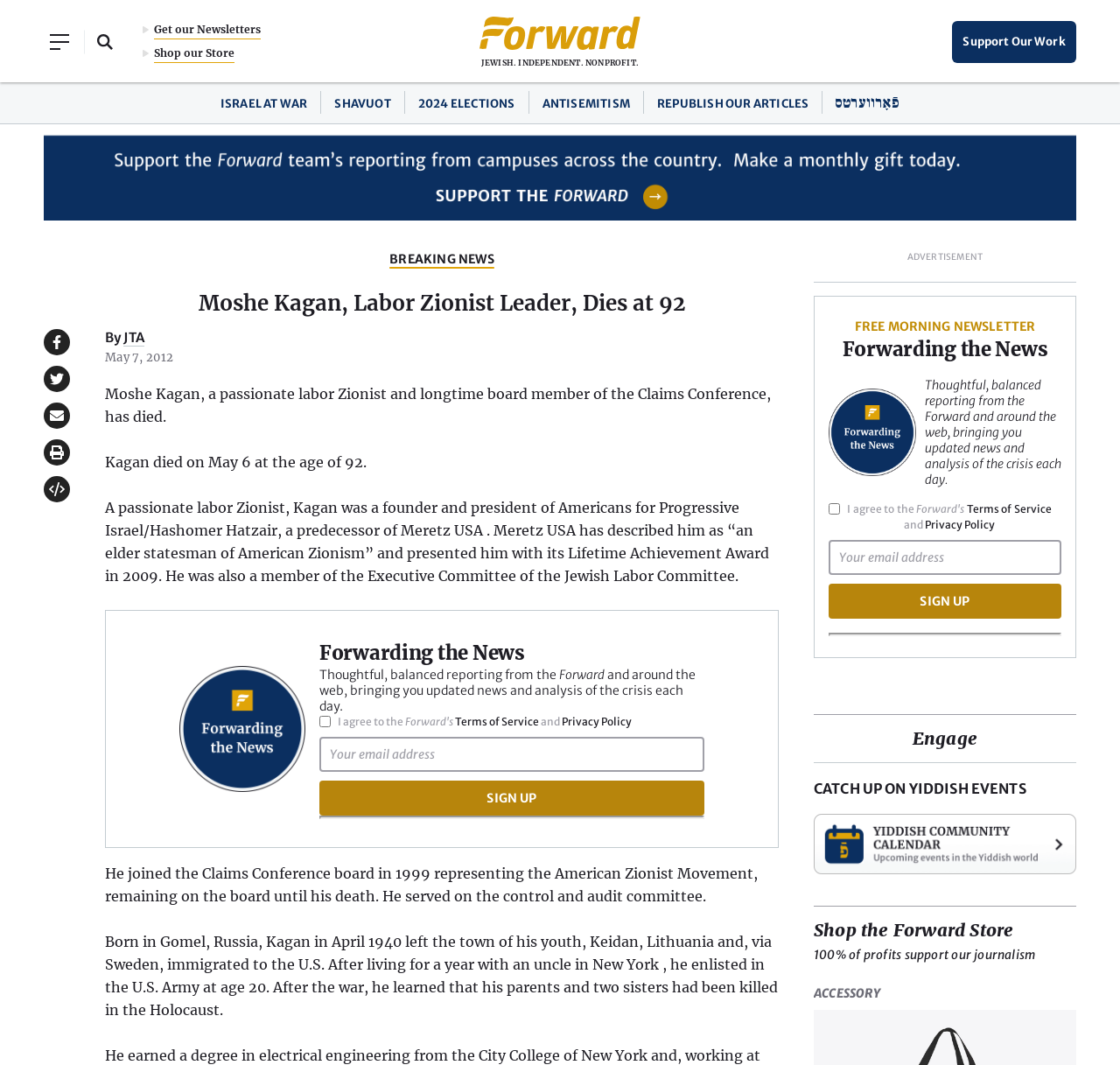What is the purpose of the checkbox 'I agree to the Forward's Terms of Service and Privacy Policy'?
Using the information presented in the image, please offer a detailed response to the question.

The answer can be found in the context of the checkbox which is located in the newsletter subscription form, indicating that the purpose of the checkbox is to agree to the terms and privacy policy of the Forward before subscribing to the newsletter.